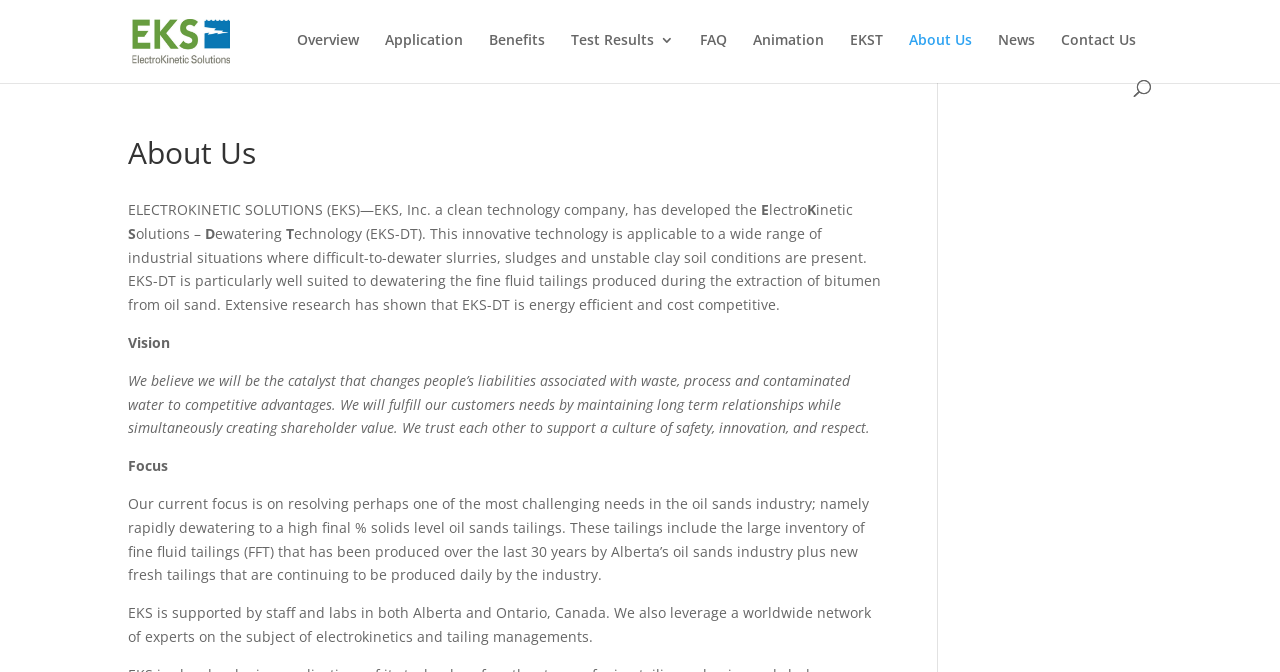What is the goal of EKS?
Look at the image and answer the question using a single word or phrase.

Changing liabilities to competitive advantages